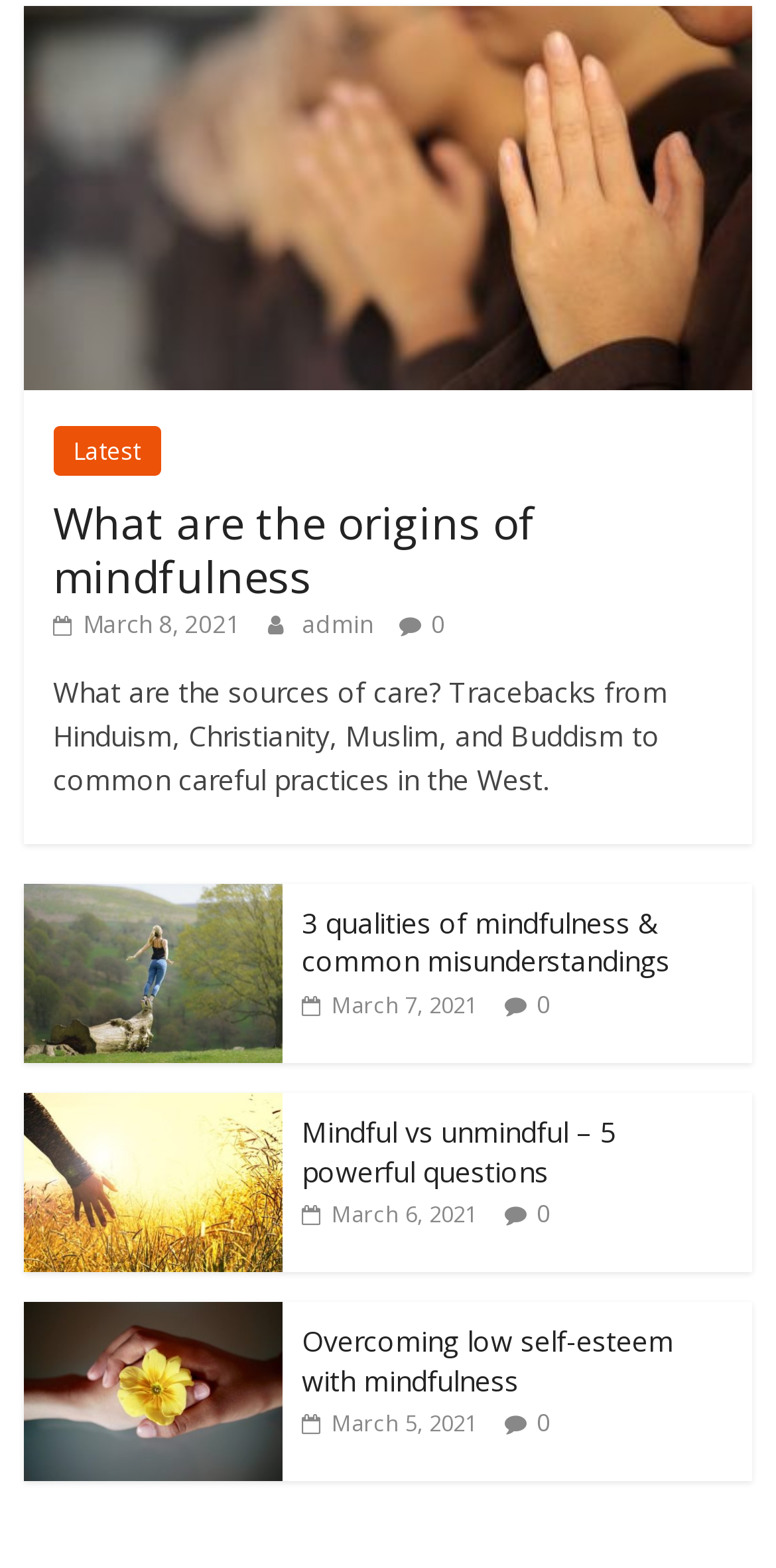What is the topic of the last article?
By examining the image, provide a one-word or phrase answer.

Overcoming low self-esteem with mindfulness